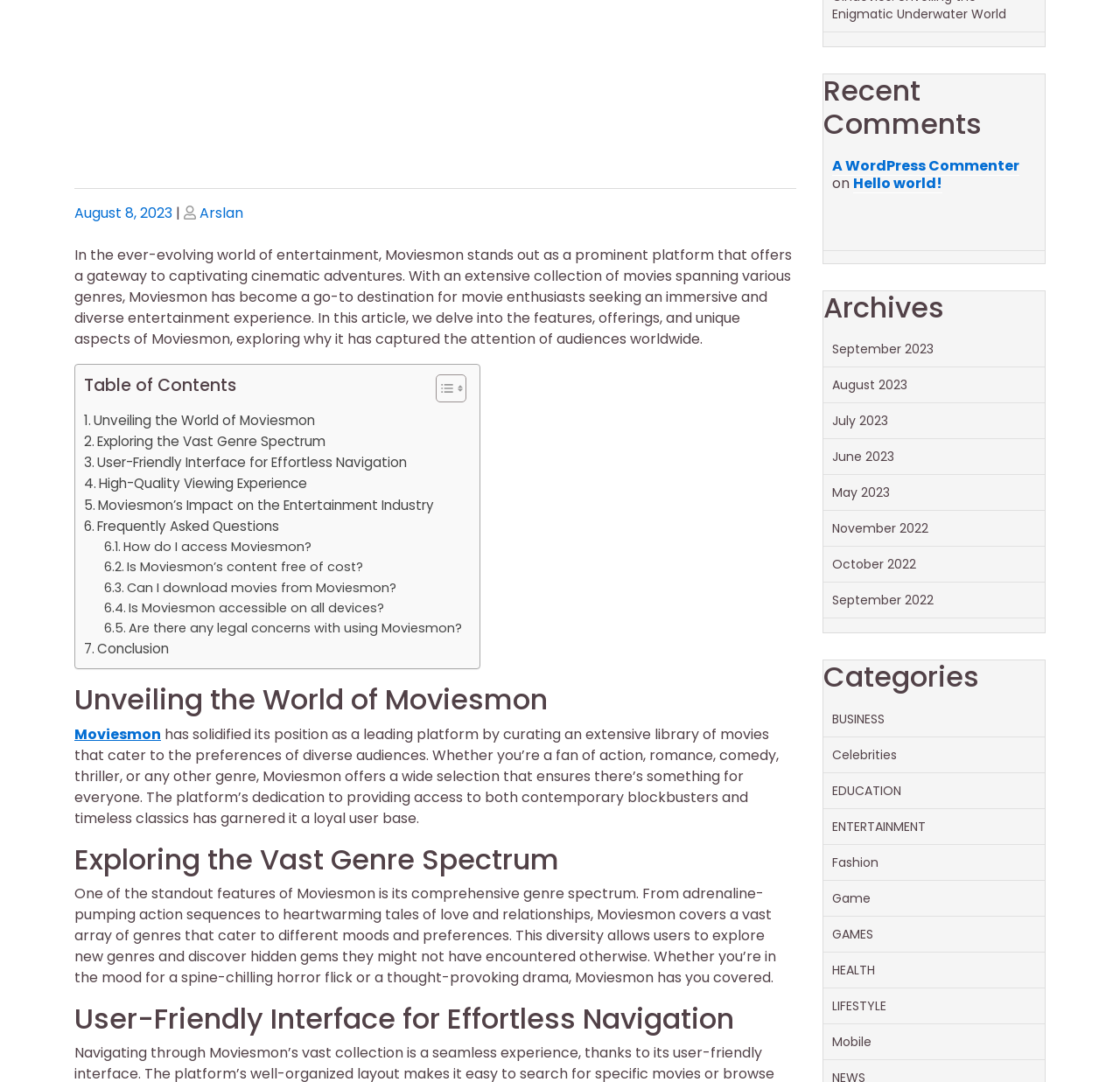Predict the bounding box for the UI component with the following description: "How do I access Moviesmon?".

[0.093, 0.497, 0.278, 0.515]